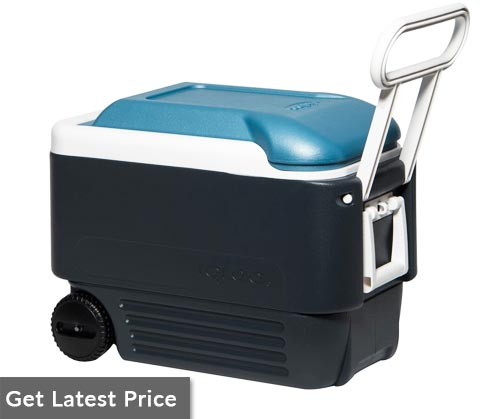Respond with a single word or short phrase to the following question: 
What is the purpose of the threaded drain plug?

quick and easy draining